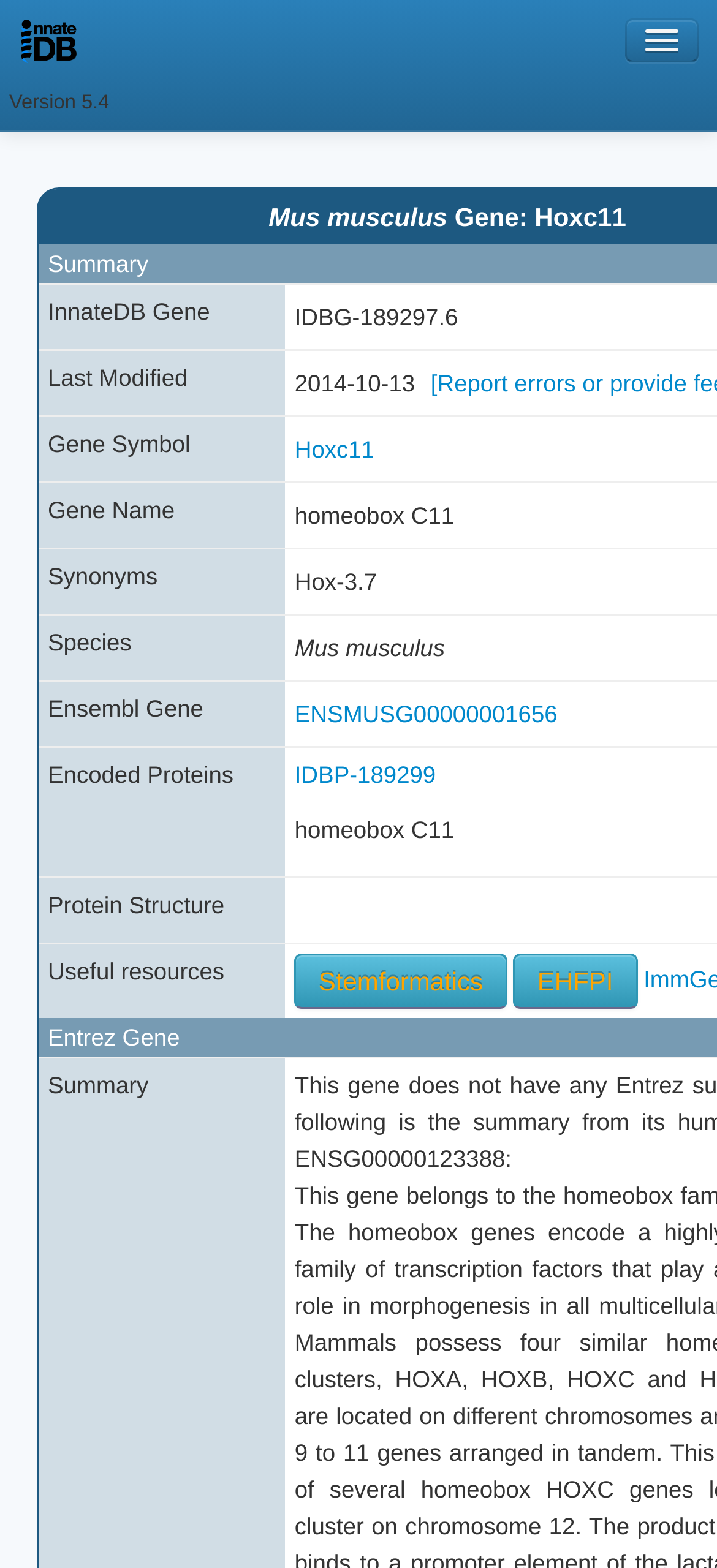Please respond to the question using a single word or phrase:
What is the species of the first gene in the grid?

Not specified